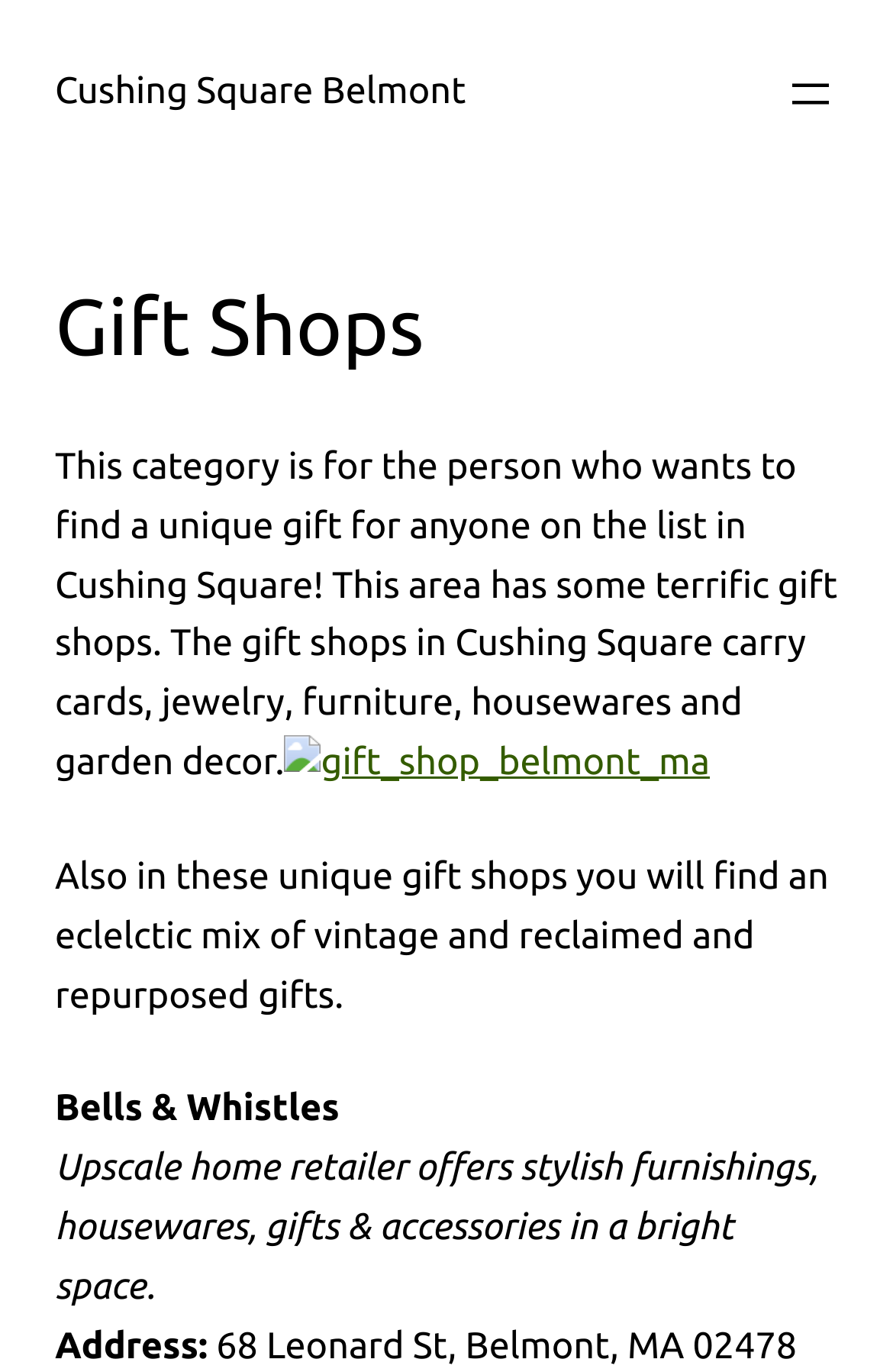Given the element description, predict the bounding box coordinates in the format (top-left x, top-left y, bottom-right x, bottom-right y), using floating point numbers between 0 and 1: alt="The Football Girl"

None